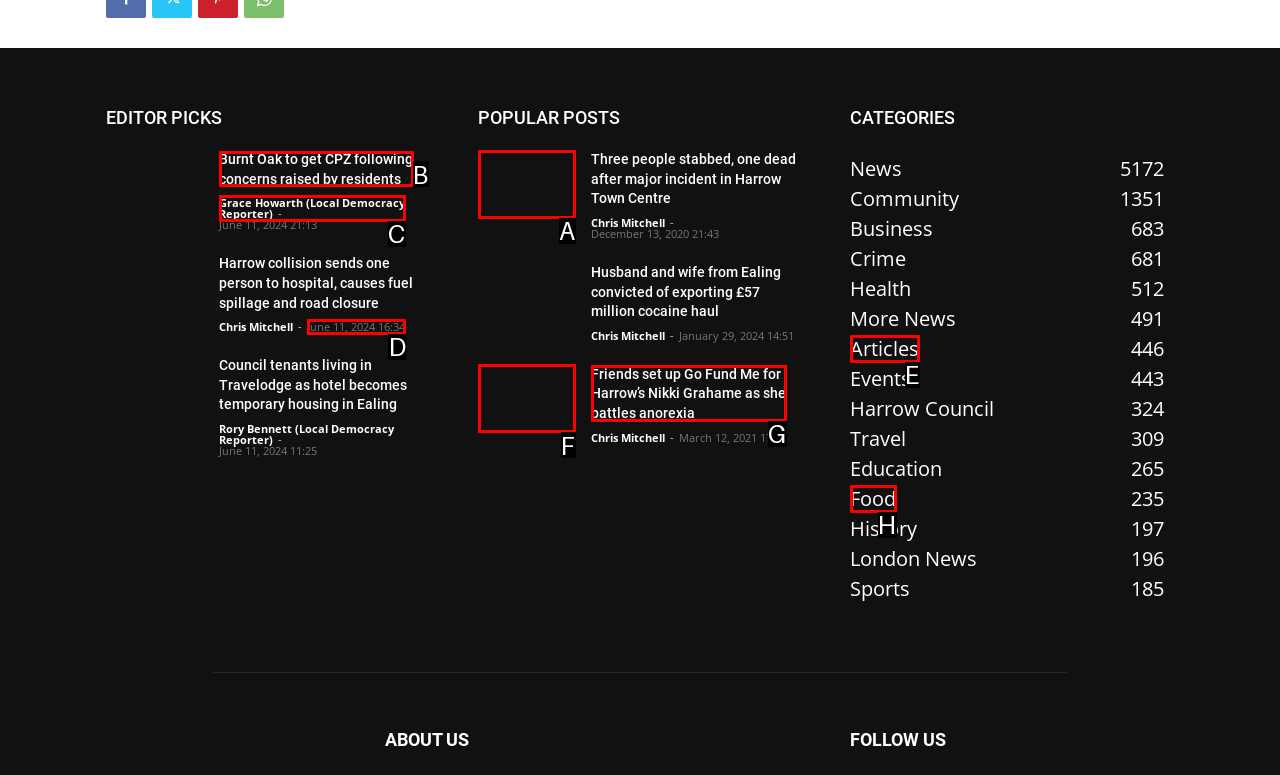Select the letter of the UI element you need to click to complete this task: Check the time of the article about Council tenants living in Travelodge.

D